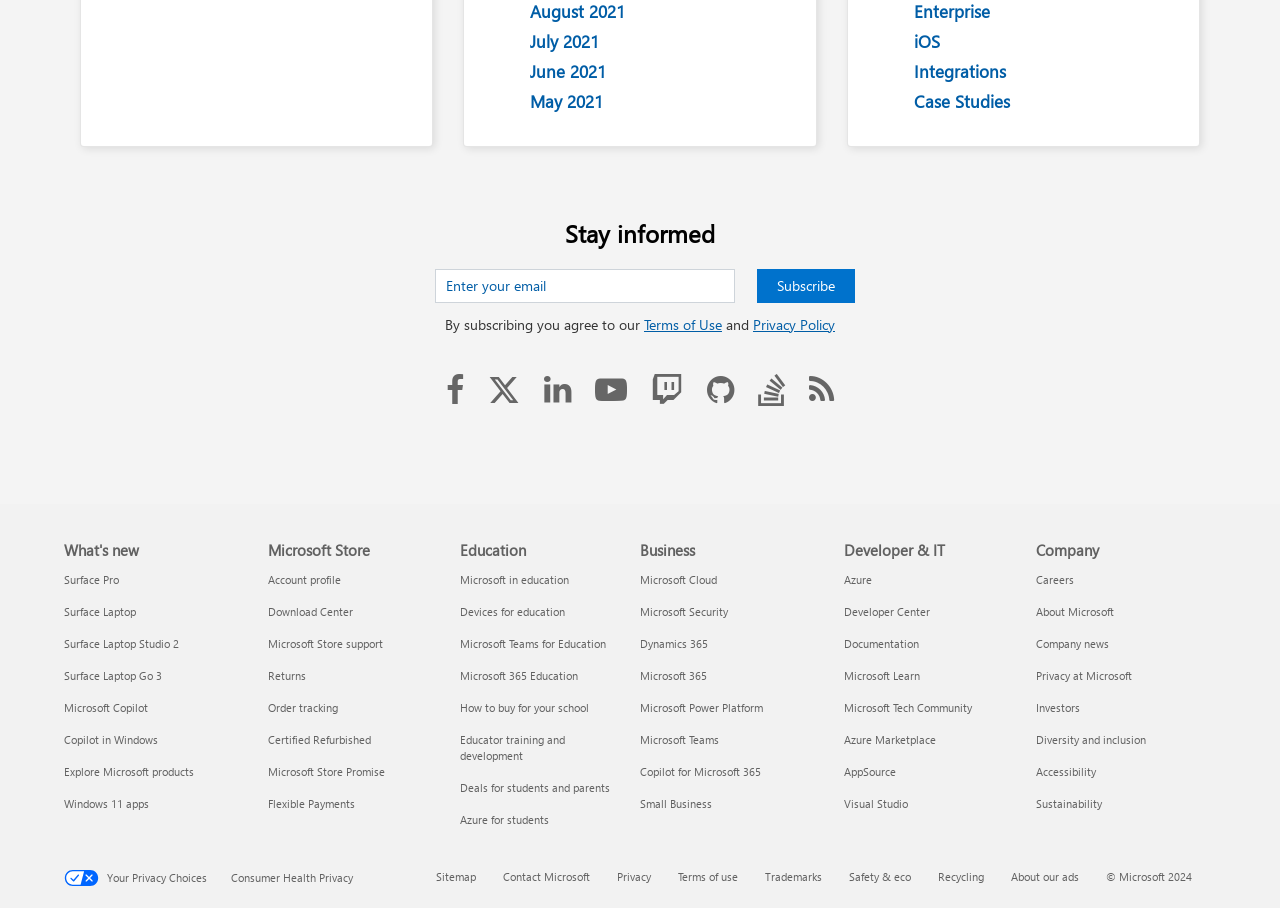Pinpoint the bounding box coordinates of the element you need to click to execute the following instruction: "Follow Us on Facebook". The bounding box should be represented by four float numbers between 0 and 1, in the format [left, top, right, bottom].

[0.339, 0.414, 0.372, 0.438]